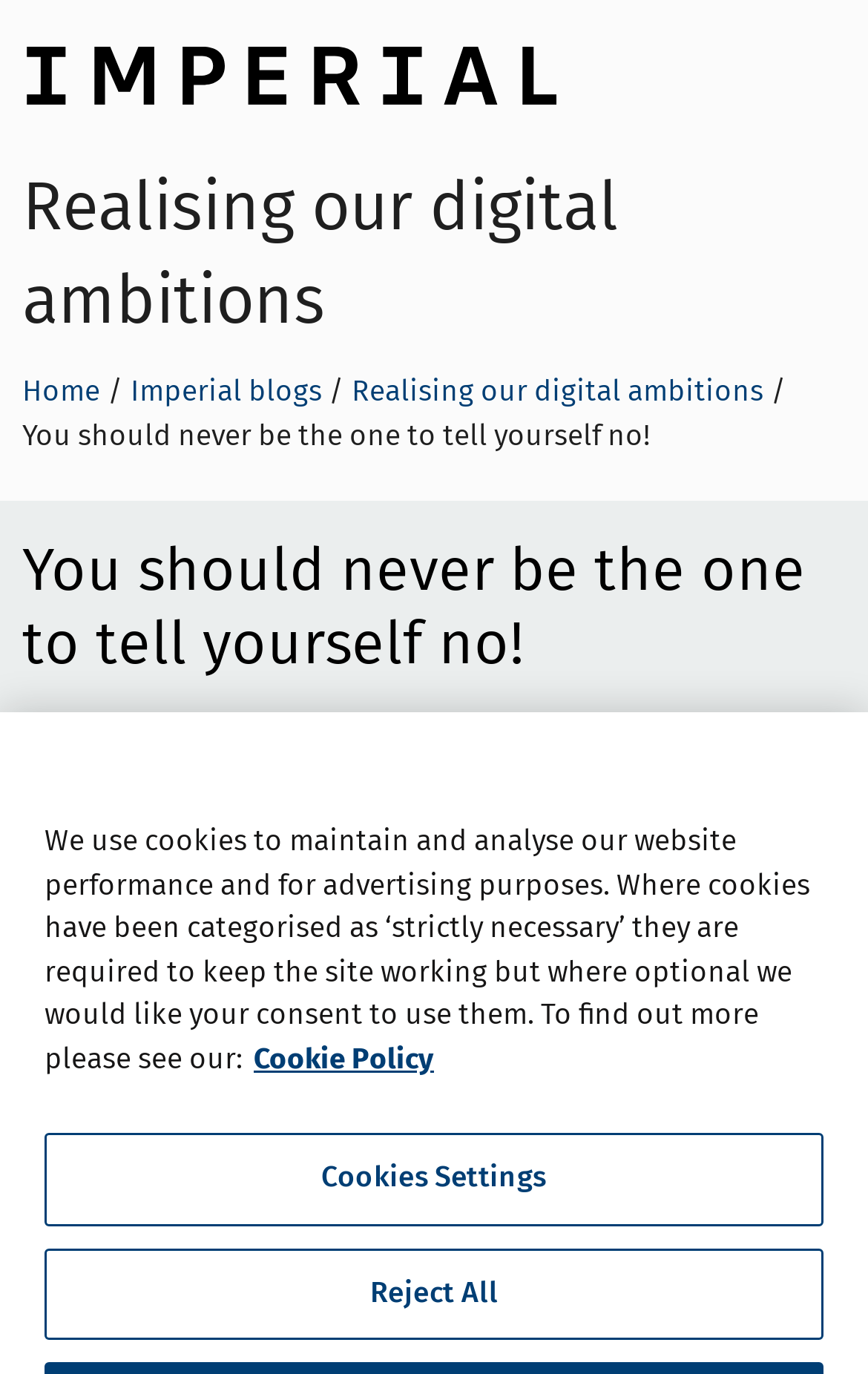Identify the bounding box coordinates of the section that should be clicked to achieve the task described: "Navigate to Home".

[0.026, 0.272, 0.115, 0.296]